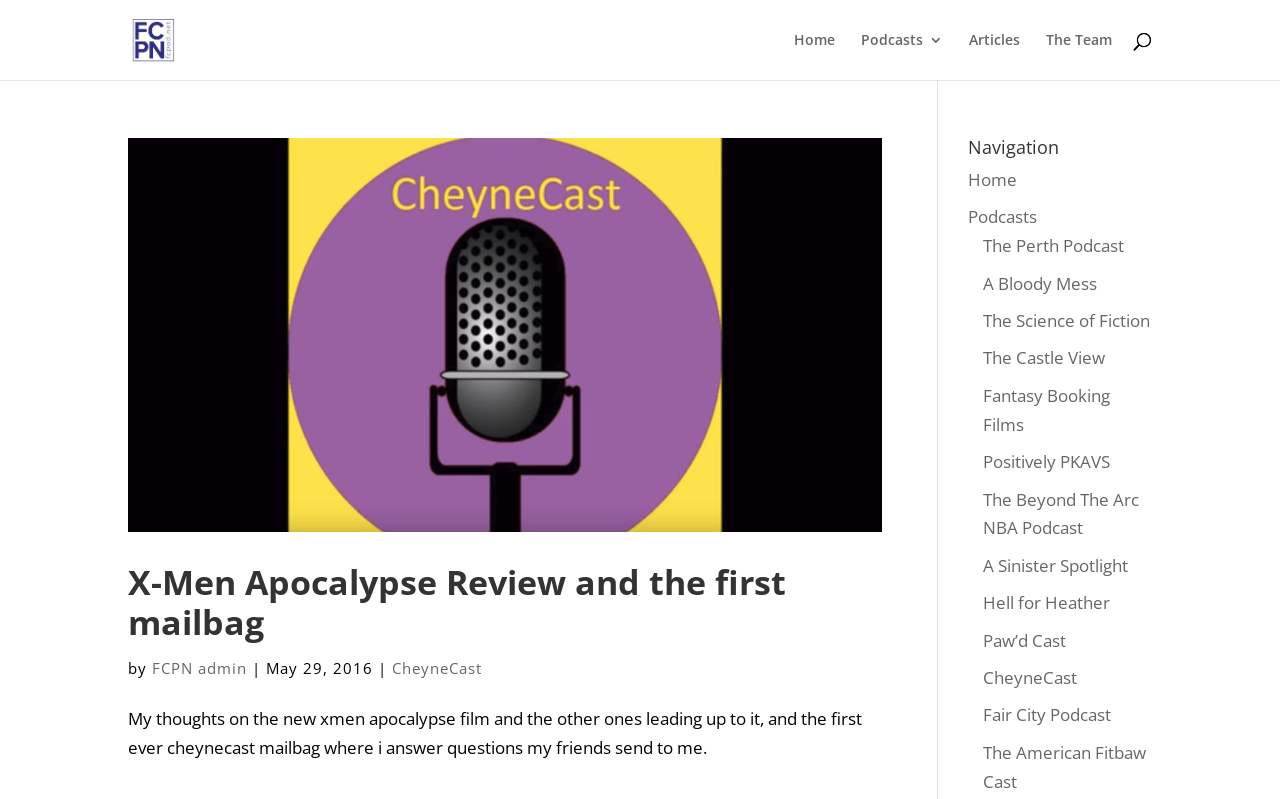Identify the bounding box coordinates of the section to be clicked to complete the task described by the following instruction: "Click on the 'Products' link". The coordinates should be four float numbers between 0 and 1, formatted as [left, top, right, bottom].

None